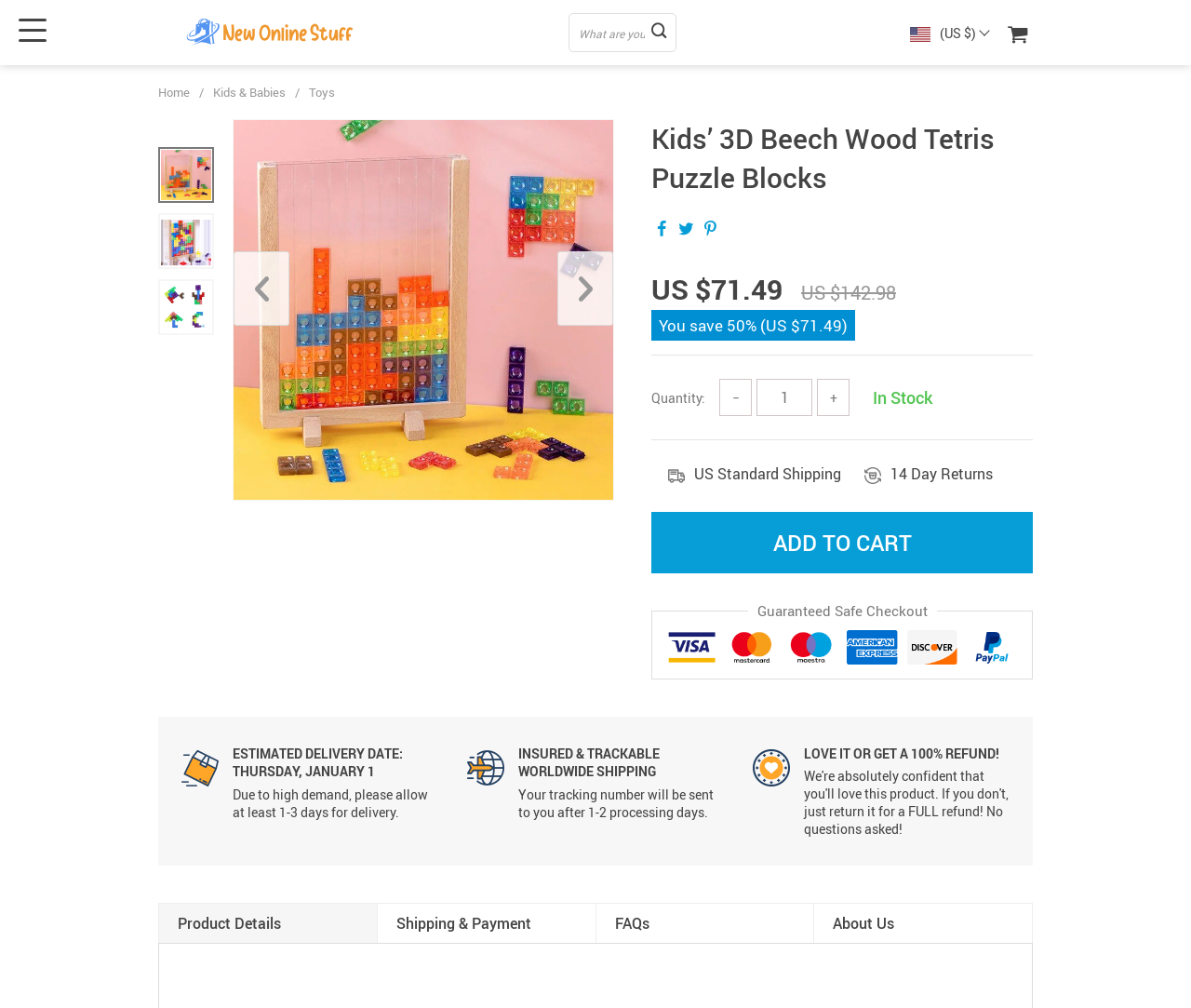Could you highlight the region that needs to be clicked to execute the instruction: "Search for products"?

[0.358, 0.014, 0.67, 0.051]